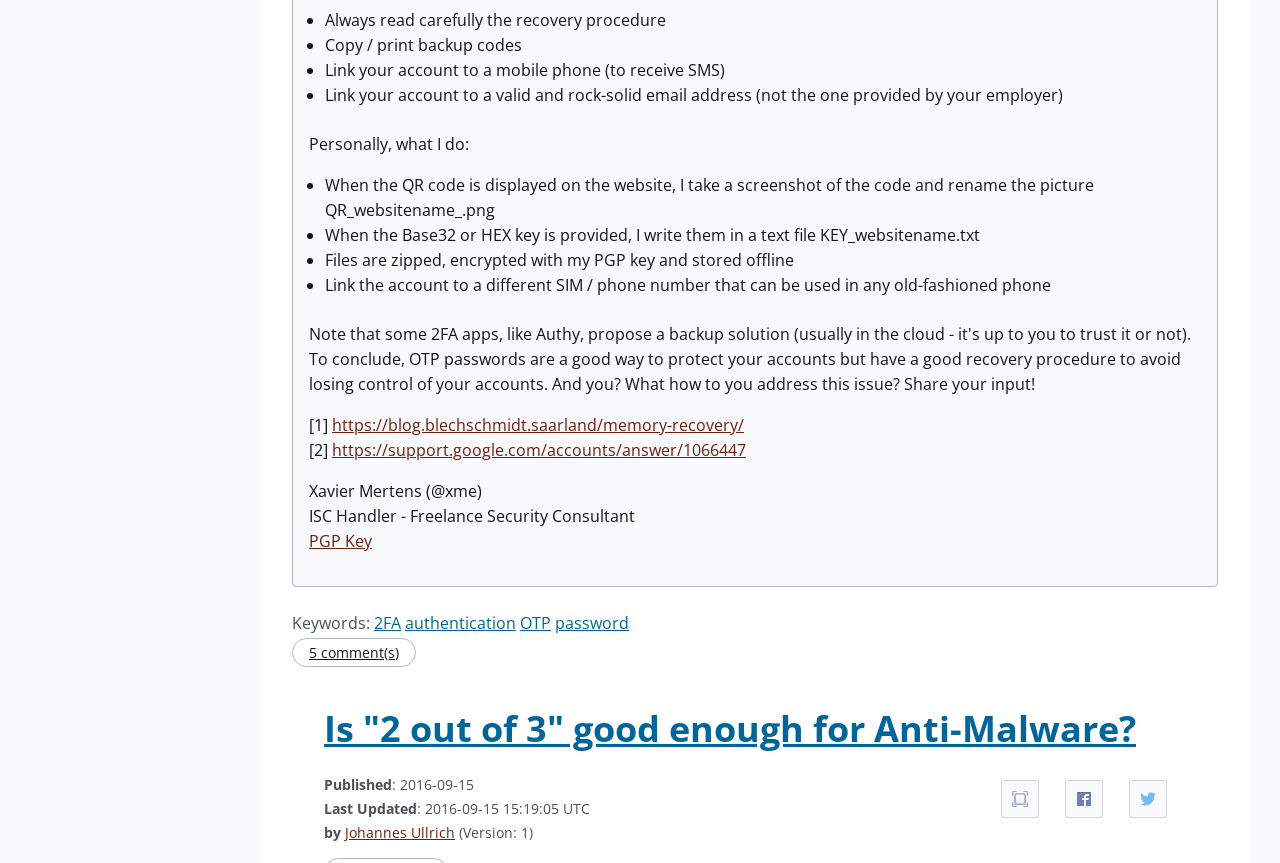Provide a brief response to the question using a single word or phrase: 
What is the purpose of linking the account to a mobile phone?

To receive SMS